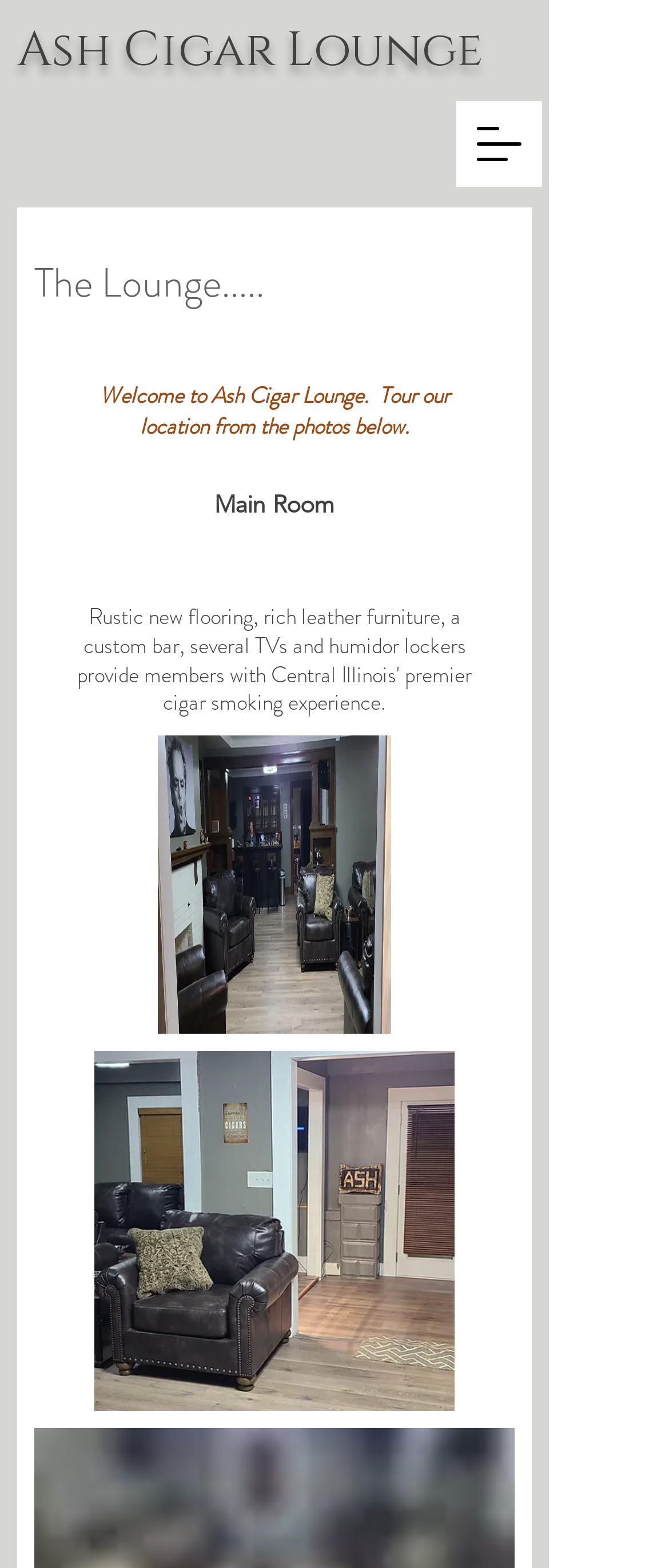Give an in-depth explanation of the webpage layout and content.

The webpage is about Ash Cigar Lounge. At the top, there is a heading that reads "Ash Cigar Lounge" with a link to "Ash" on the left side. On the right side of the top section, there is a button to open a navigation menu. 

Below the top section, there is a heading that says "The Lounge....." followed by a paragraph of text that welcomes users to Ash Cigar Lounge and invites them to tour the location through photos. 

Underneath the text, there is a subheading that says "Main Room". Below the subheading, there are two images, one on the left and one on the right, showcasing the main room of the lounge. The left image is slightly smaller than the right one.